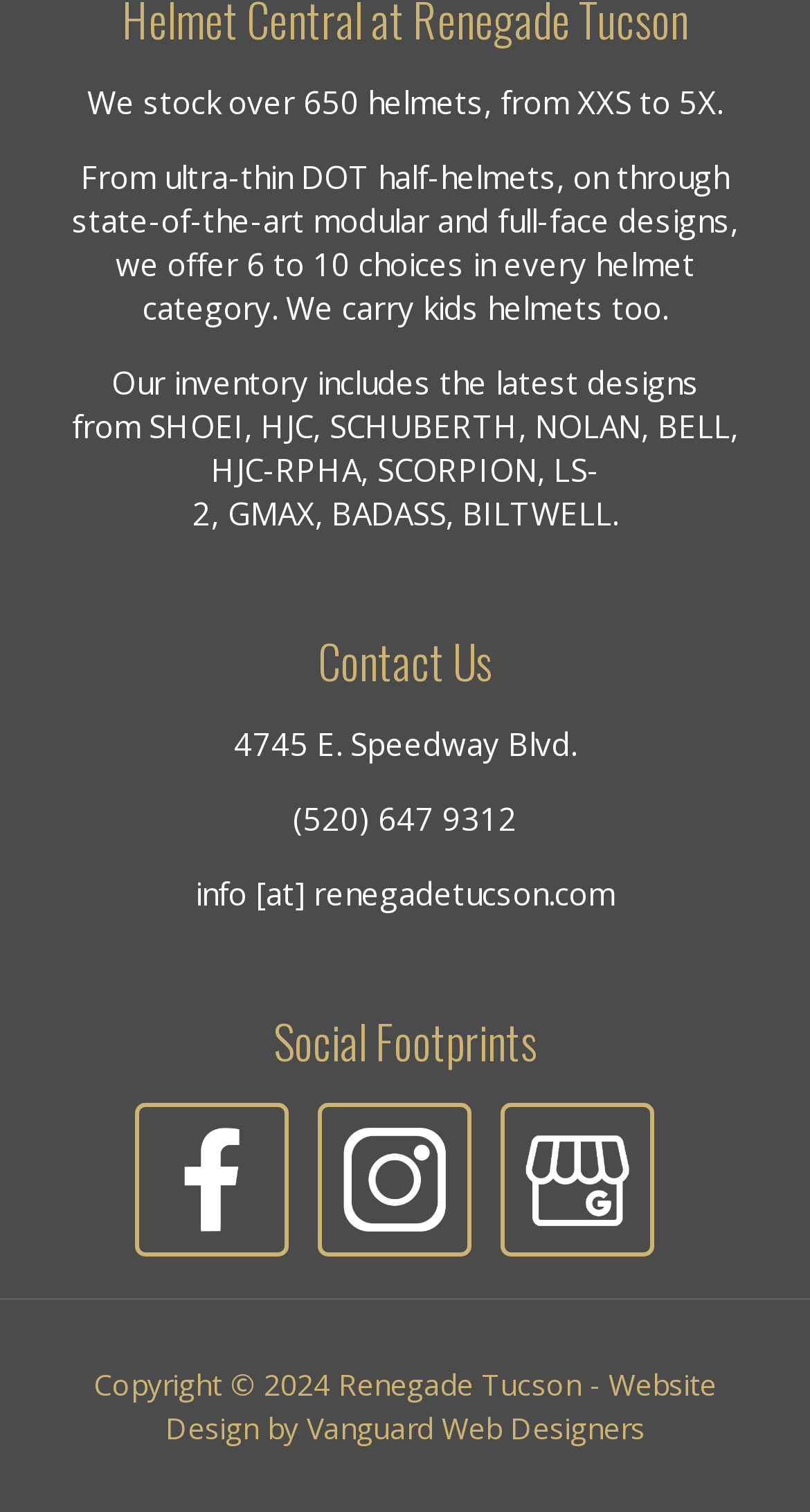Identify the bounding box of the HTML element described as: "alt="facebook"".

[0.167, 0.809, 0.356, 0.836]